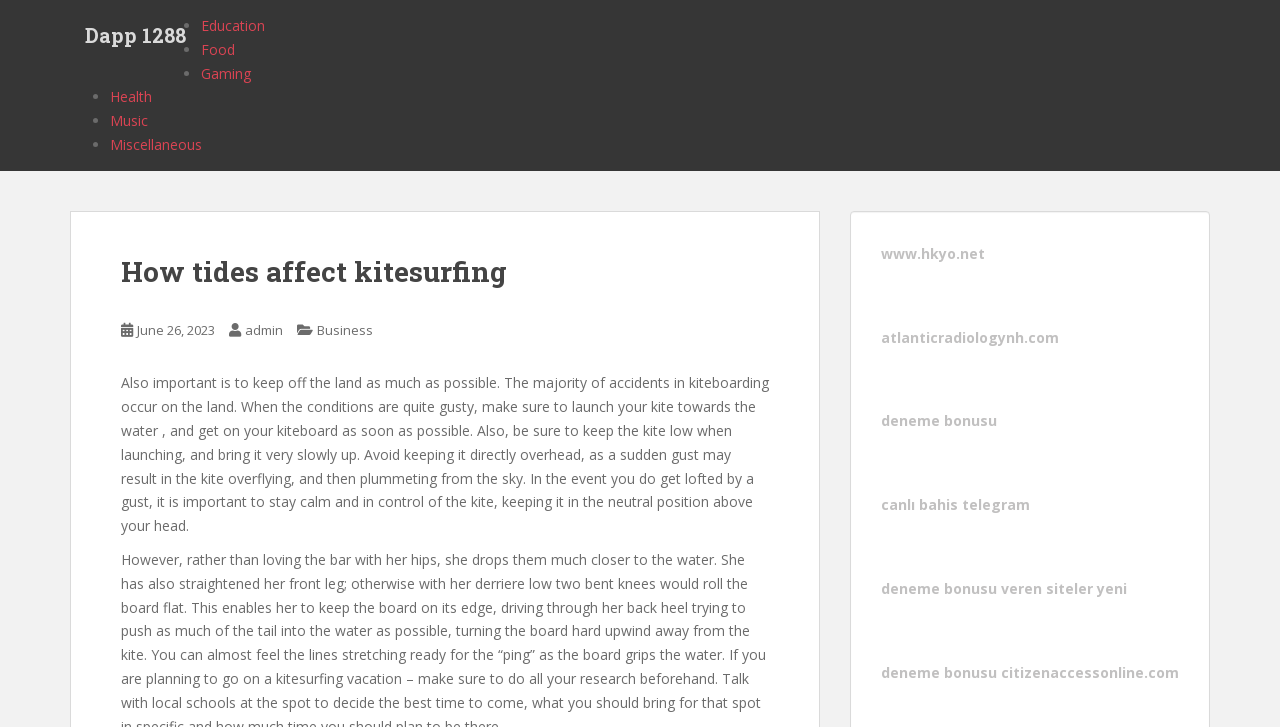Please identify the bounding box coordinates of the area I need to click to accomplish the following instruction: "Check the date of the article".

[0.107, 0.441, 0.168, 0.466]